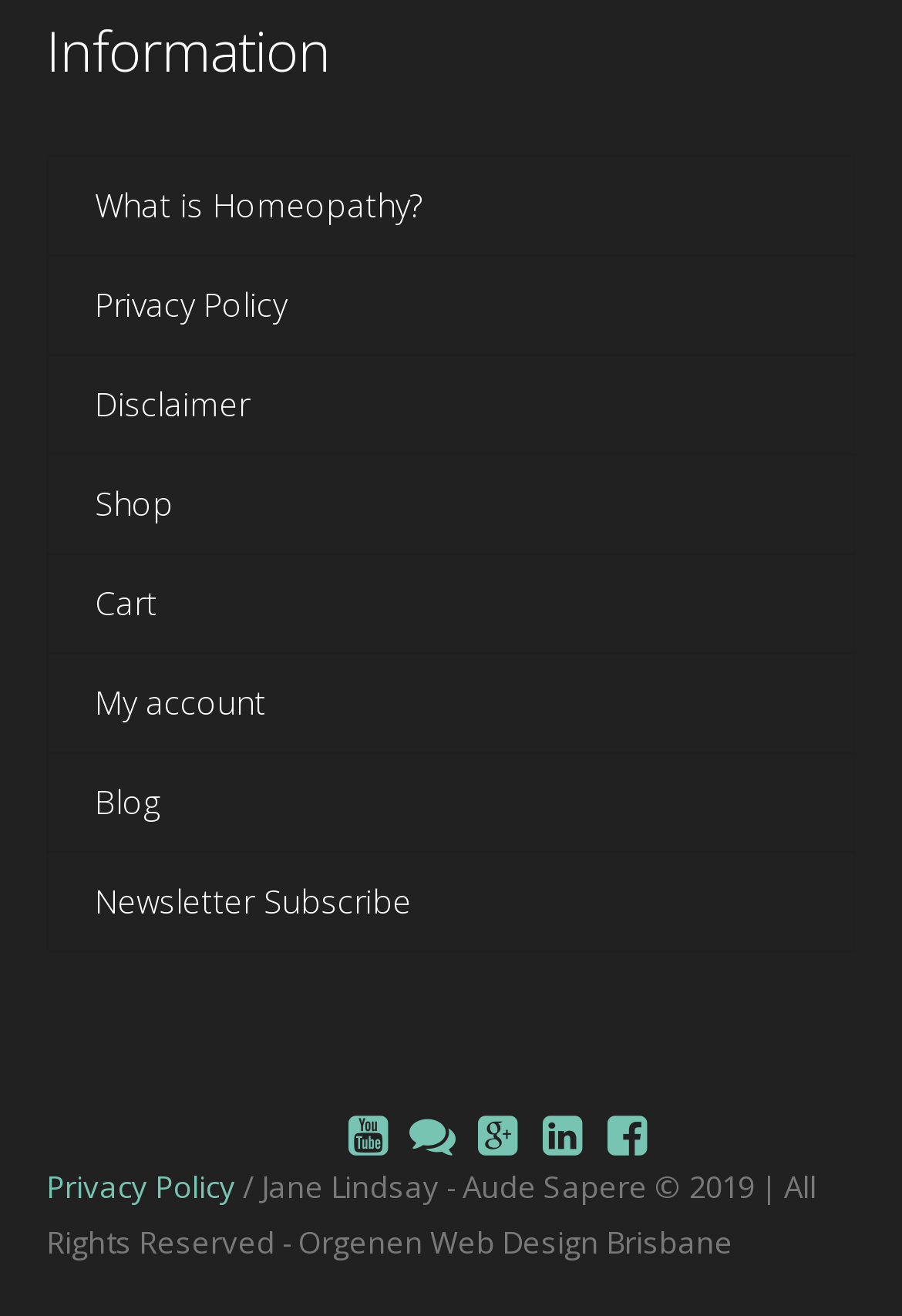Select the bounding box coordinates of the element I need to click to carry out the following instruction: "Subscribe to Newsletter".

[0.052, 0.646, 0.948, 0.724]